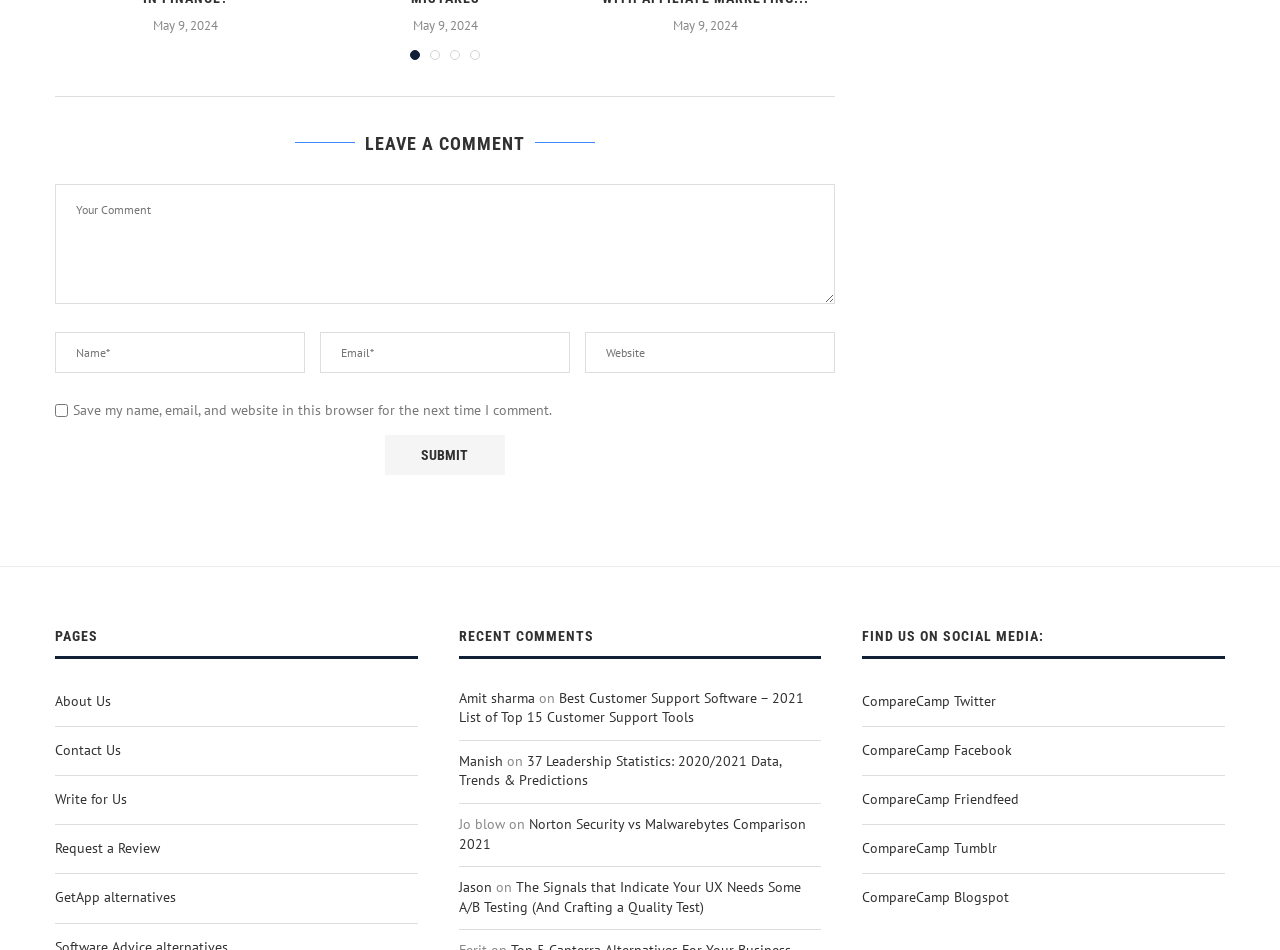How many comment fields are there? Refer to the image and provide a one-word or short phrase answer.

4